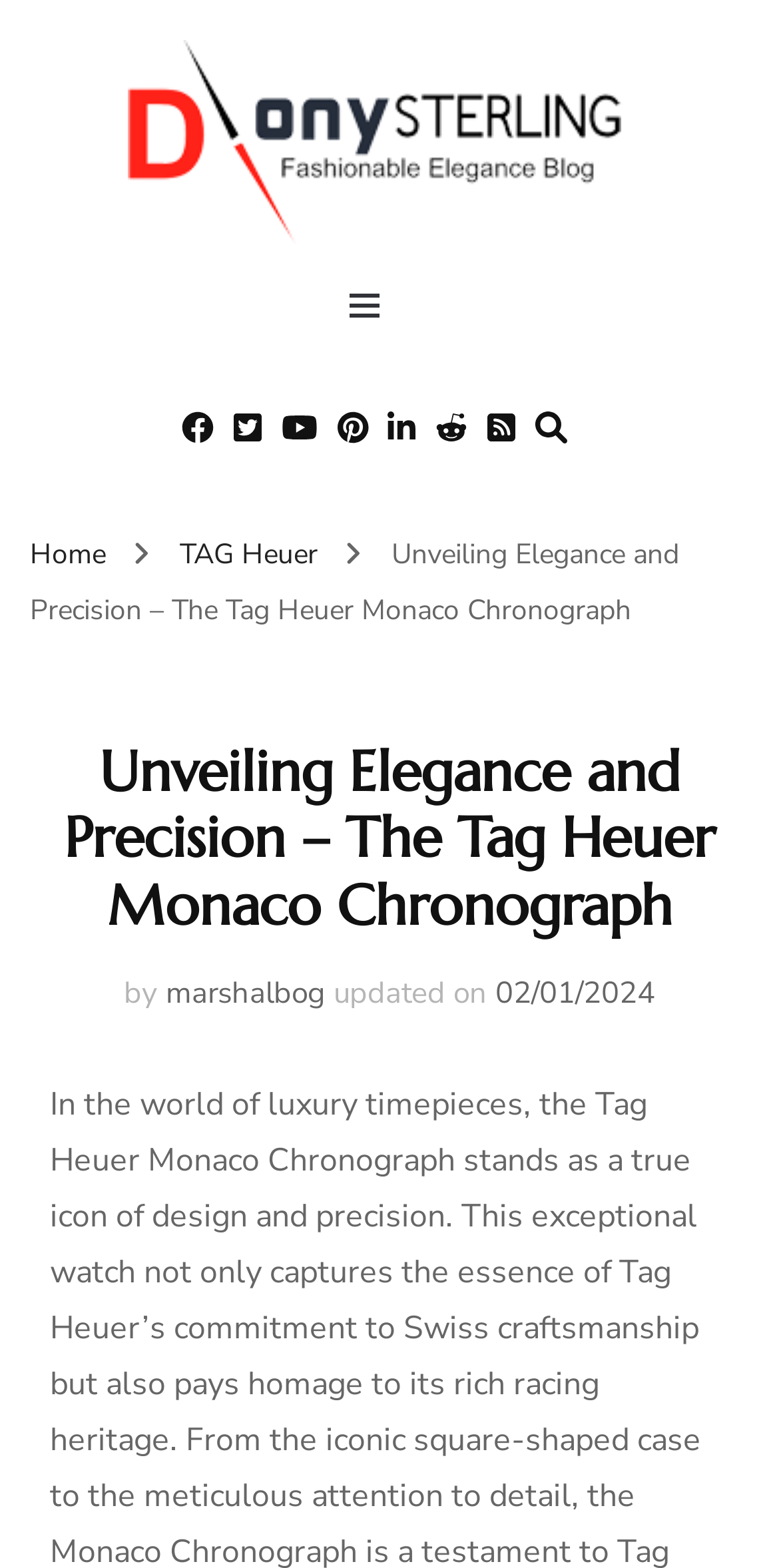When was the article updated?
Please give a detailed and thorough answer to the question, covering all relevant points.

I found a link with the text '02/01/2024' which is preceded by the text 'updated on', indicating that the article was updated on this date.